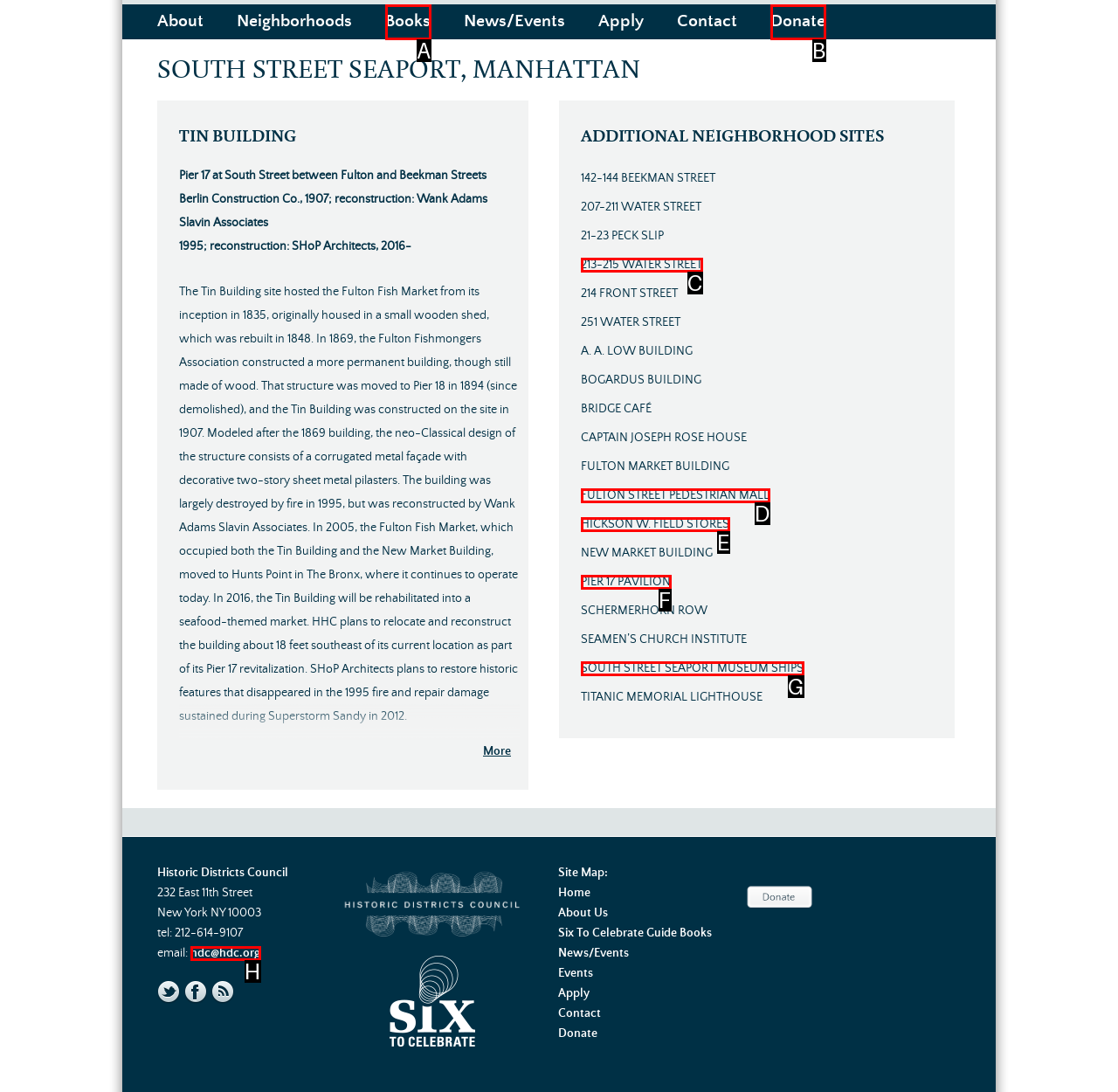Determine the HTML element that best matches this description: South Street Seaport Museum Ships from the given choices. Respond with the corresponding letter.

G